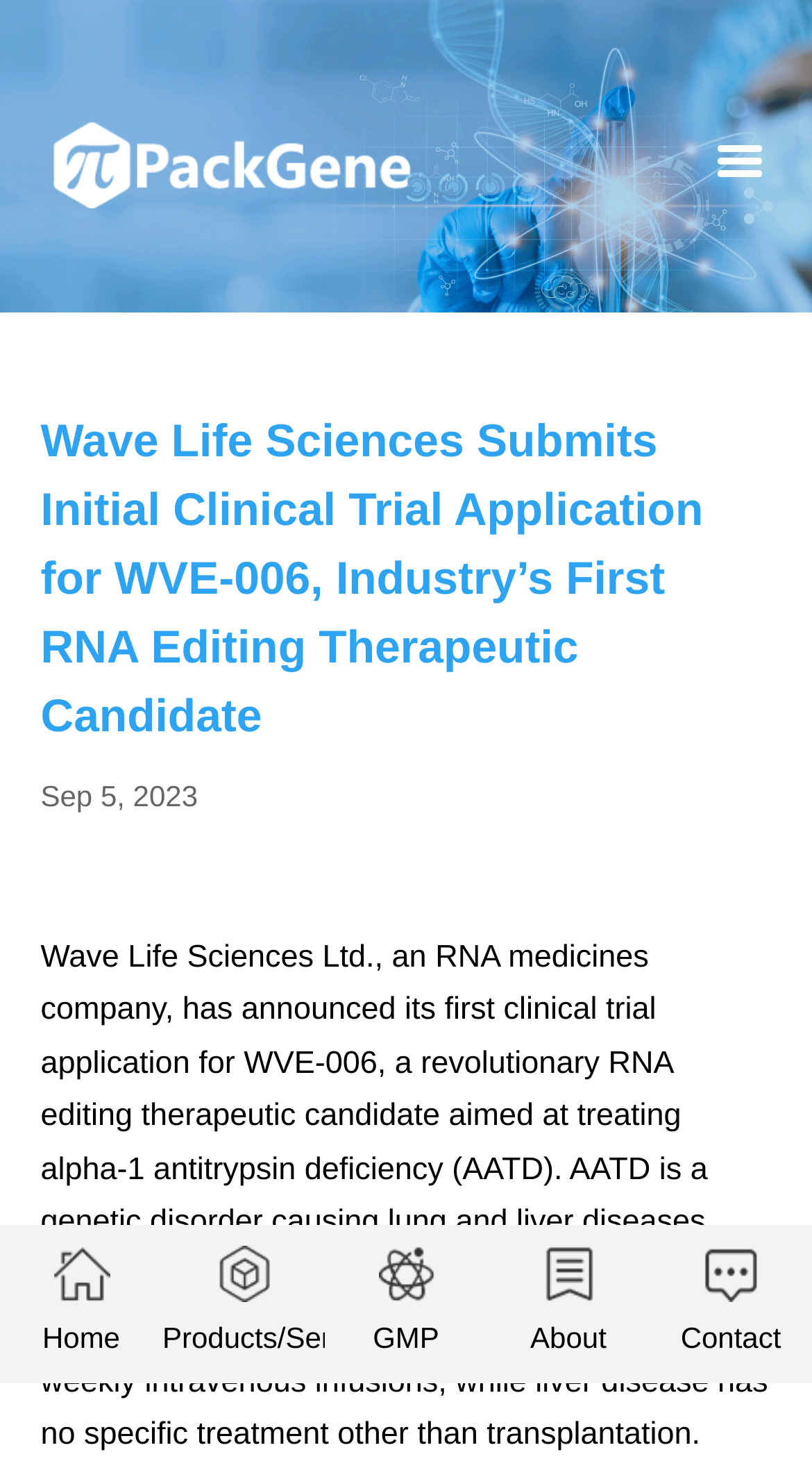Based on the description "Products/Services", find the bounding box of the specified UI element.

[0.2, 0.849, 0.4, 0.93]